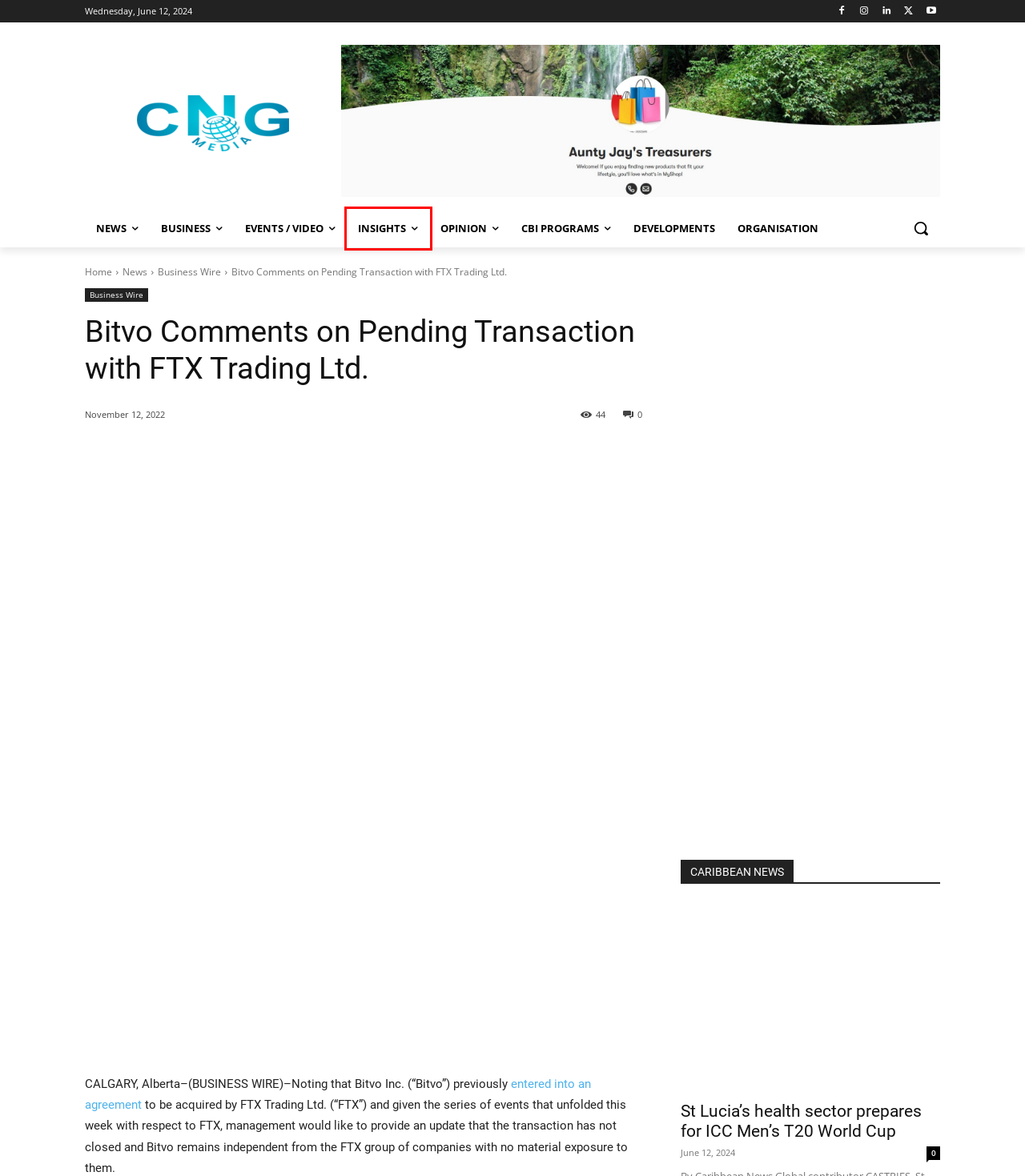Examine the screenshot of the webpage, noting the red bounding box around a UI element. Pick the webpage description that best matches the new page after the element in the red bounding box is clicked. Here are the candidates:
A. Organisation Archives - Caribbean News Global
B. Developments Archives - Caribbean News Global
C. Insights Archives - Caribbean News Global
D. Amway United States
E. Opinion Archives - Caribbean News Global
F. CBI Programs Archives - Caribbean News Global
G. Caribbean News Global - Caribbean News And Beyond
H. Events / Video Archives - Caribbean News Global

C